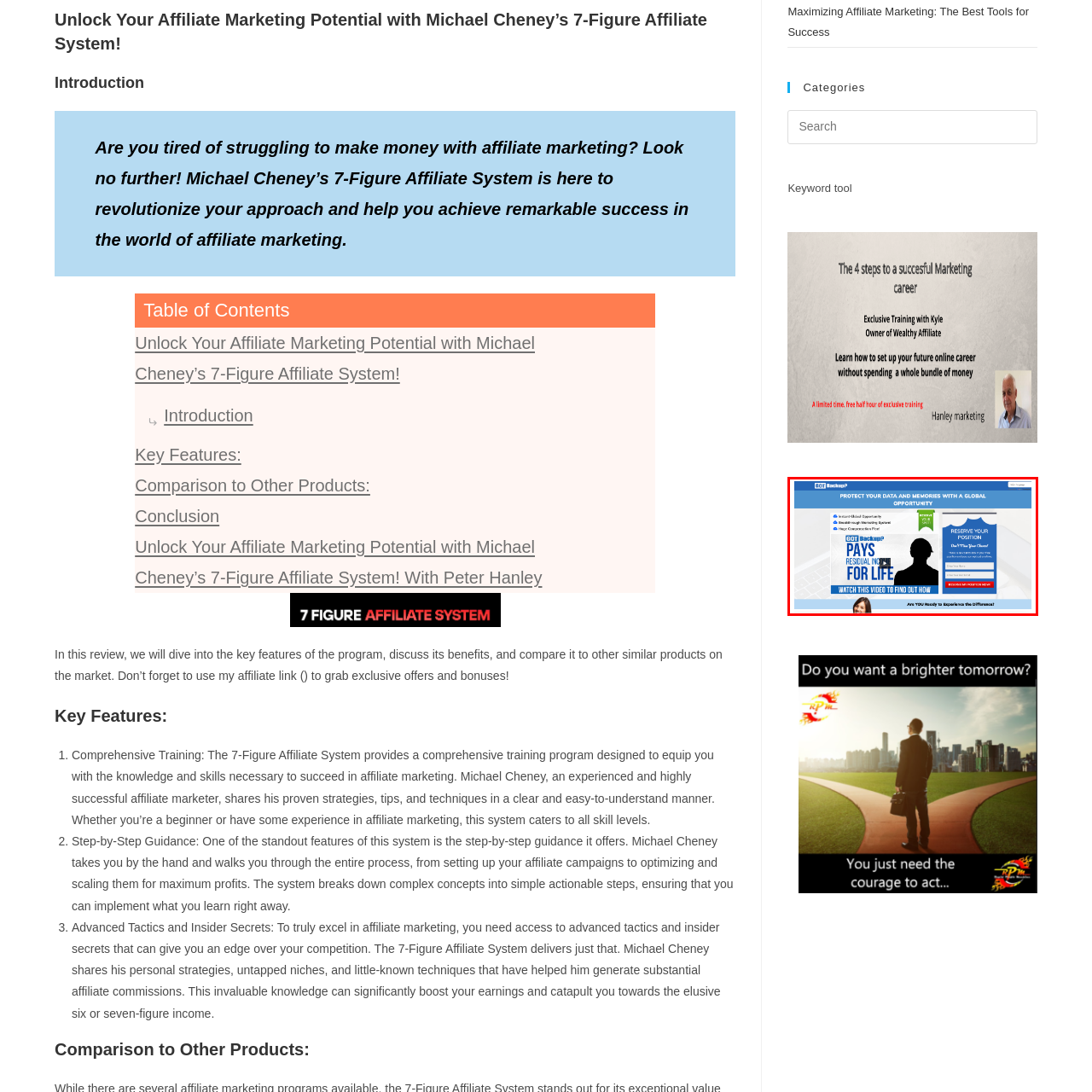Describe in detail the portion of the image that is enclosed within the red boundary.

The image showcases a promotional graphic for GOT Backup, emphasizing the dual focus on data protection and a lucrative business opportunity. The text prominently features the tagline "PAYS RESIDUAL INCOME FOR LIFE," inviting viewers to learn how this service can transform their financial prospects. Accompanied by a call to action, "WATCH THIS VIDEO TO FIND OUT HOW," the design incorporates an engaging visual element that encourages potential customers to explore the benefits of both safeguarding their data and embarking on a rewarding business venture. This advertisement effectively communicates the promise of long-term income while highlighting the importance of data security in today's digital landscape.